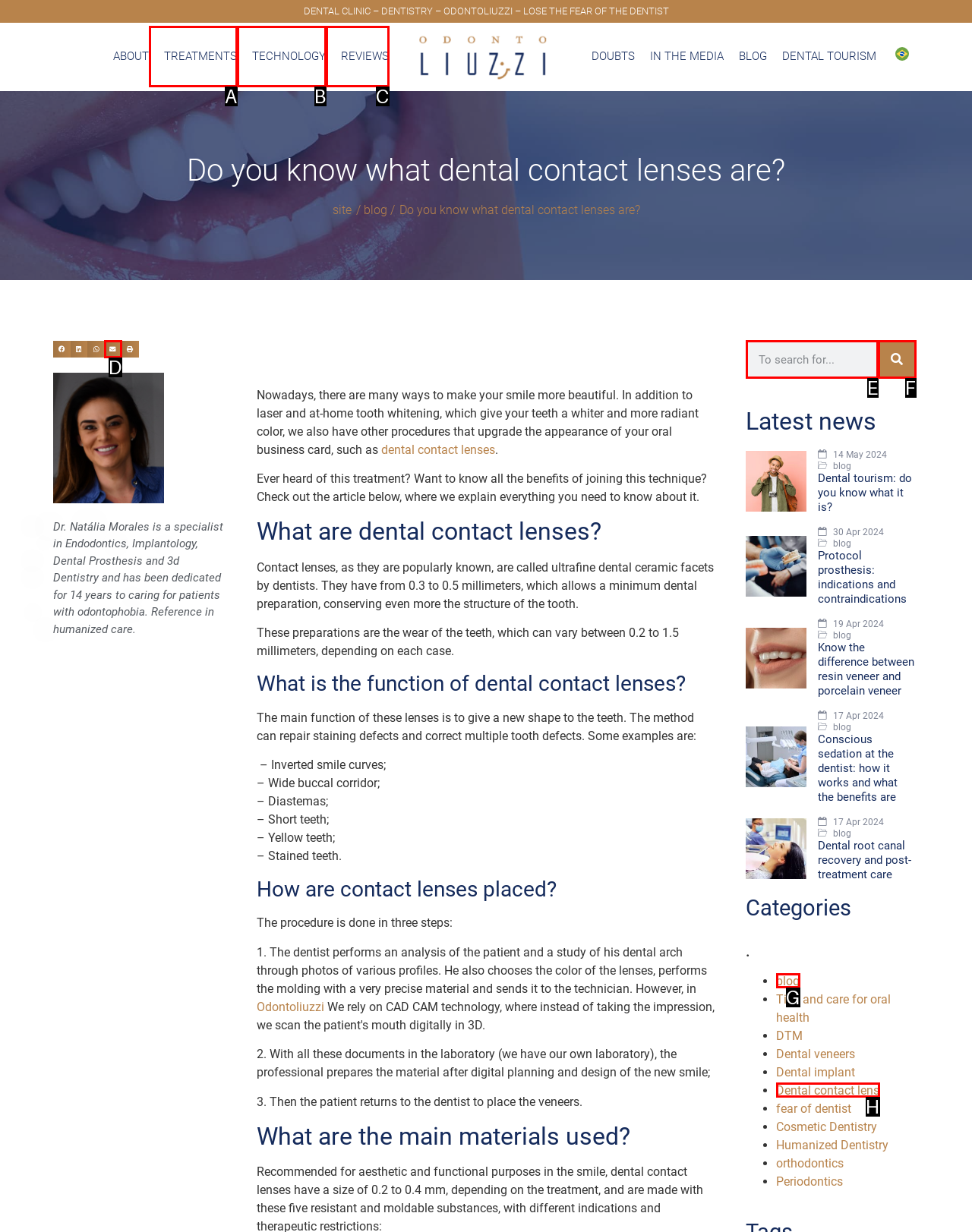Select the letter of the UI element that best matches: Dental contact lens
Answer with the letter of the correct option directly.

H